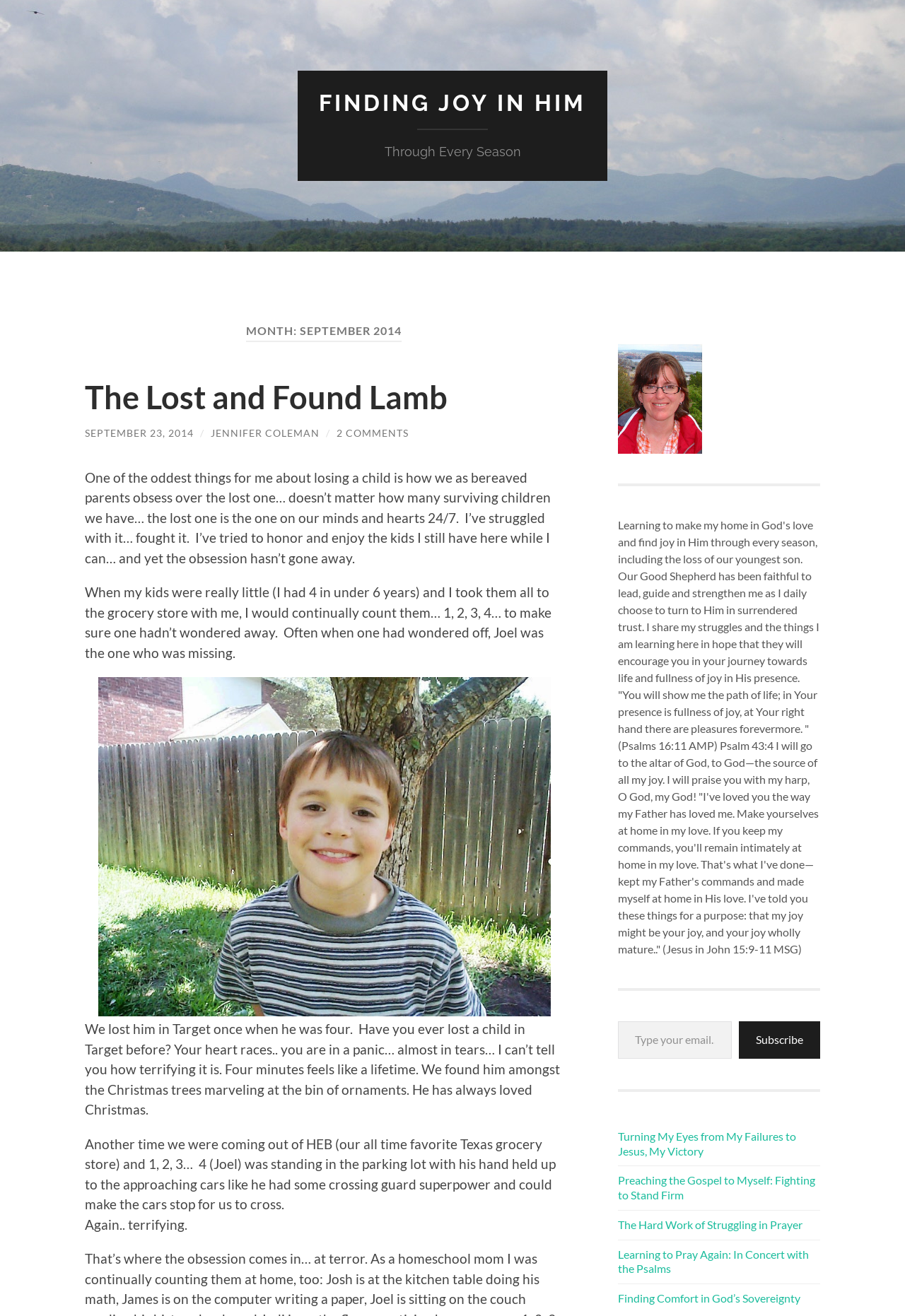Respond to the question below with a single word or phrase:
What is the title of the blog post?

The Lost and Found Lamb